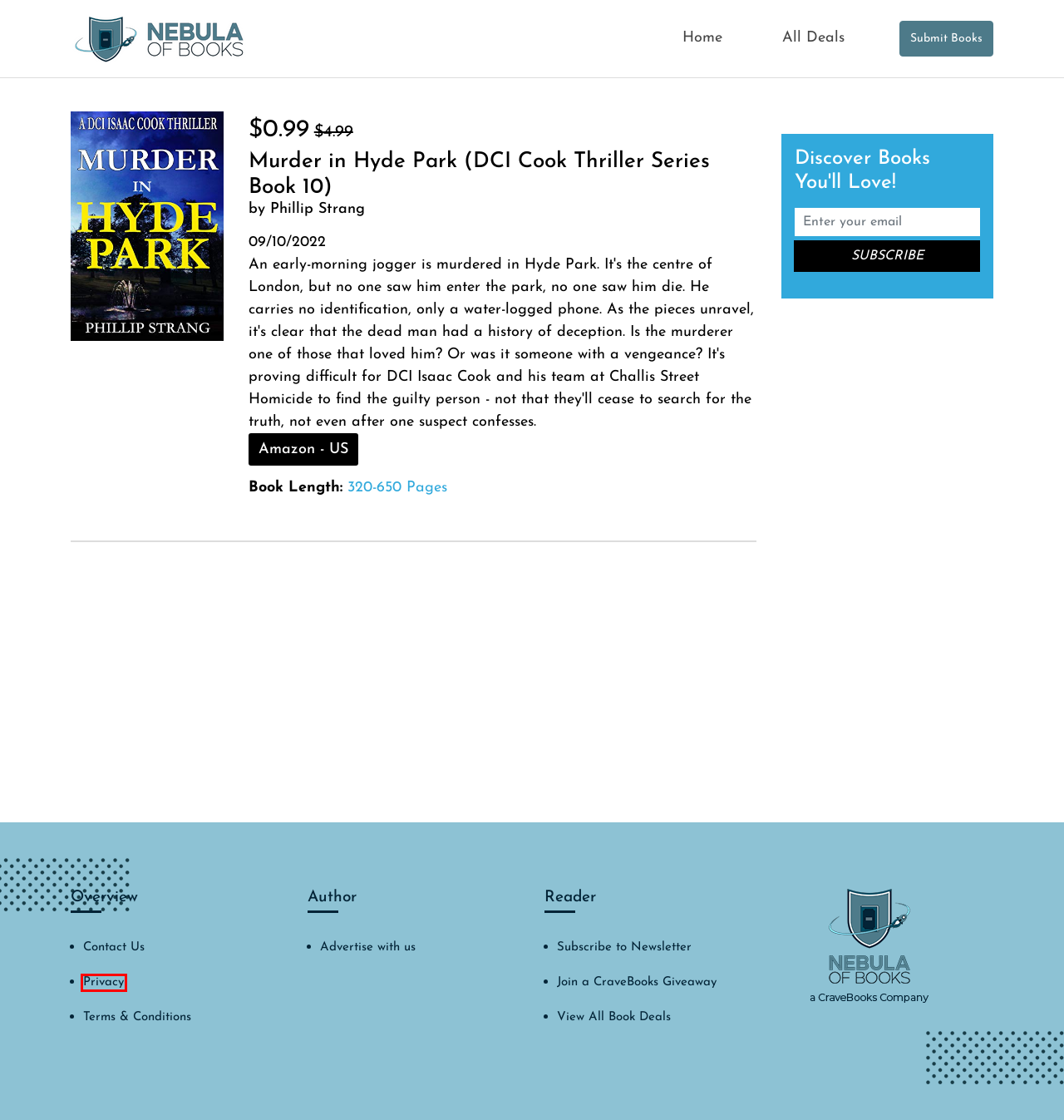You are given a screenshot of a webpage with a red rectangle bounding box around a UI element. Select the webpage description that best matches the new webpage after clicking the element in the bounding box. Here are the candidates:
A. Books - Nebulaofbooks
B. Privacy Policy - Nebulaofbooks
C. Amazon.com
D. 320-650 Pages - Nebulaofbooks
E. Contact Us - Nebulaofbooks
F. Terms - Nebulaofbooks
G. Book Promotion - CraveBooks
H. Nebula of Books - Free and Bargain eBooks Sent to Your Email Daily

B